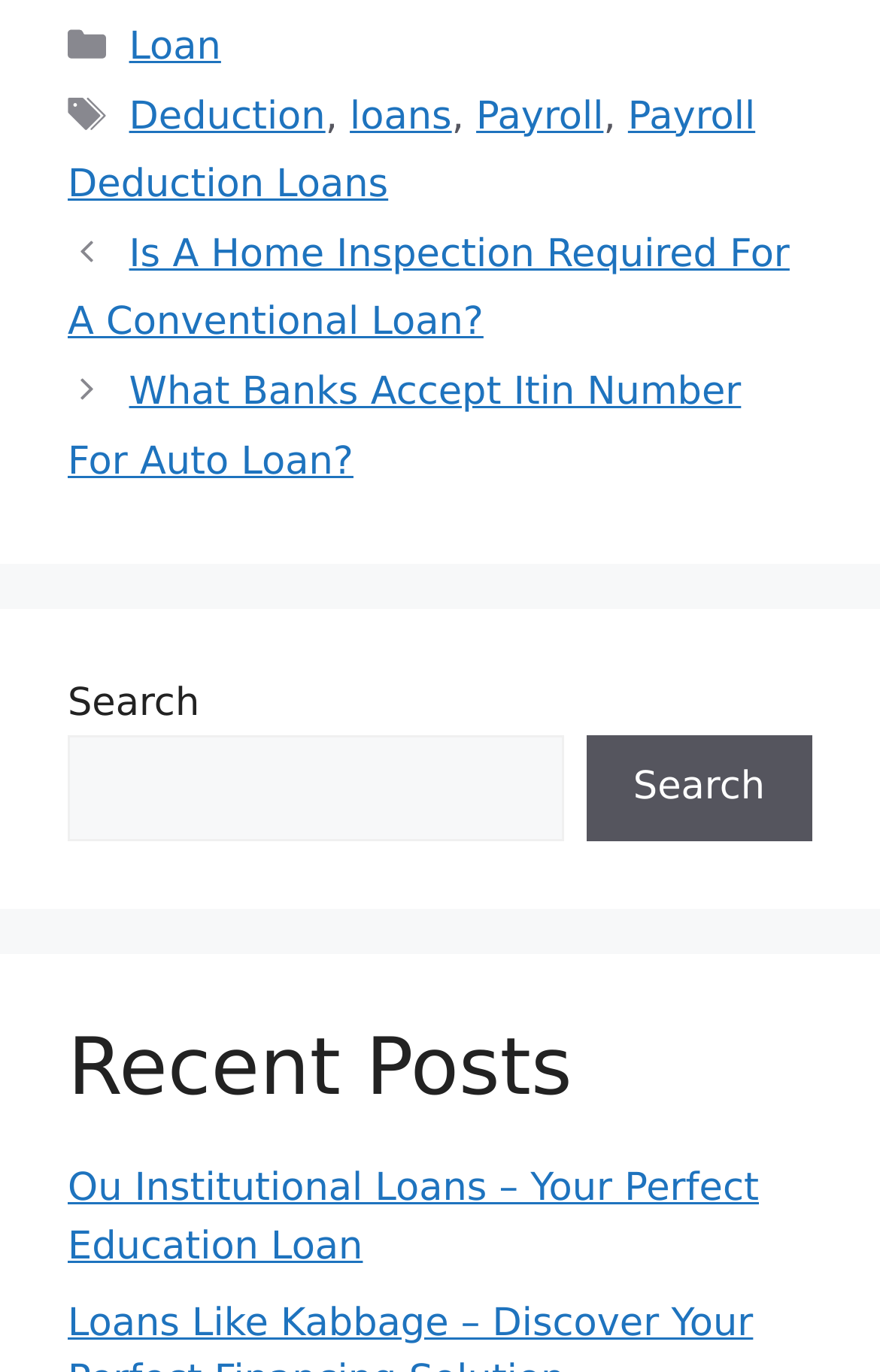Find the bounding box coordinates for the HTML element described in this sentence: "Search". Provide the coordinates as four float numbers between 0 and 1, in the format [left, top, right, bottom].

[0.666, 0.536, 0.923, 0.614]